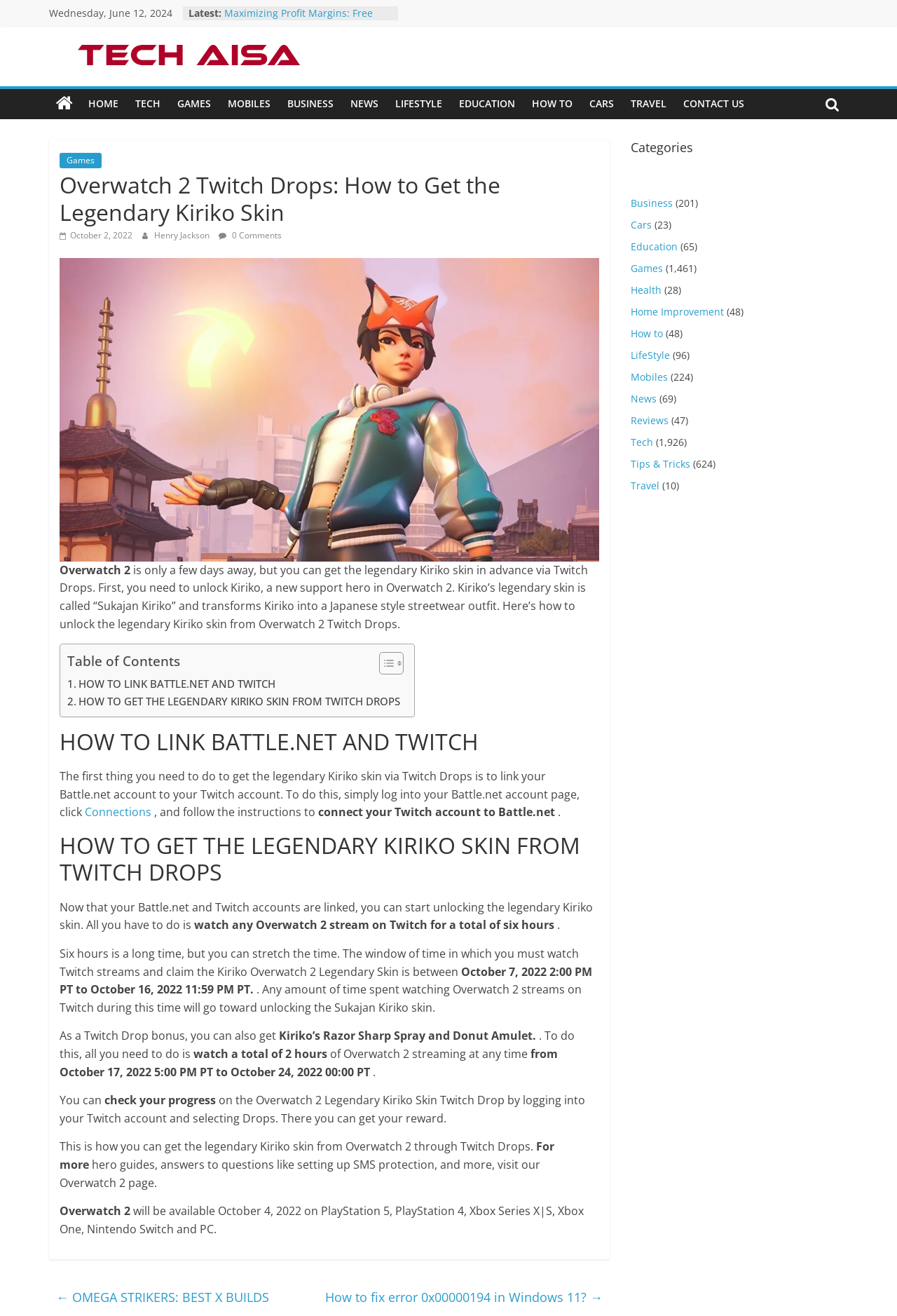Identify the webpage's primary heading and generate its text.

Overwatch 2 Twitch Drops: How to Get the Legendary Kiriko Skin